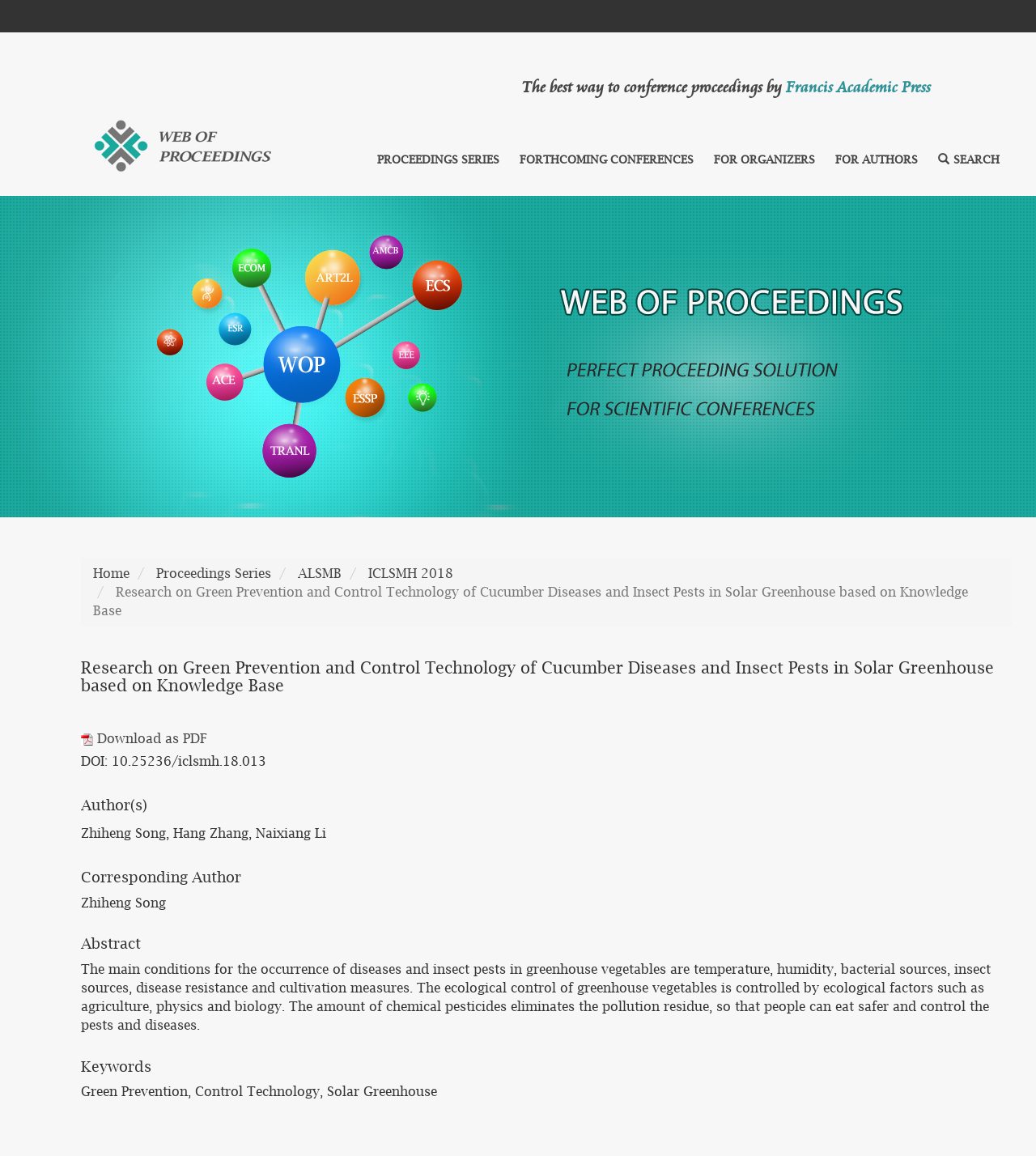Who are the authors of the research paper?
Refer to the screenshot and deliver a thorough answer to the question presented.

I found the answer by looking at the static text 'Zhiheng Song, Hang Zhang, Naixiang Li' which is located below the 'Author(s)' heading.